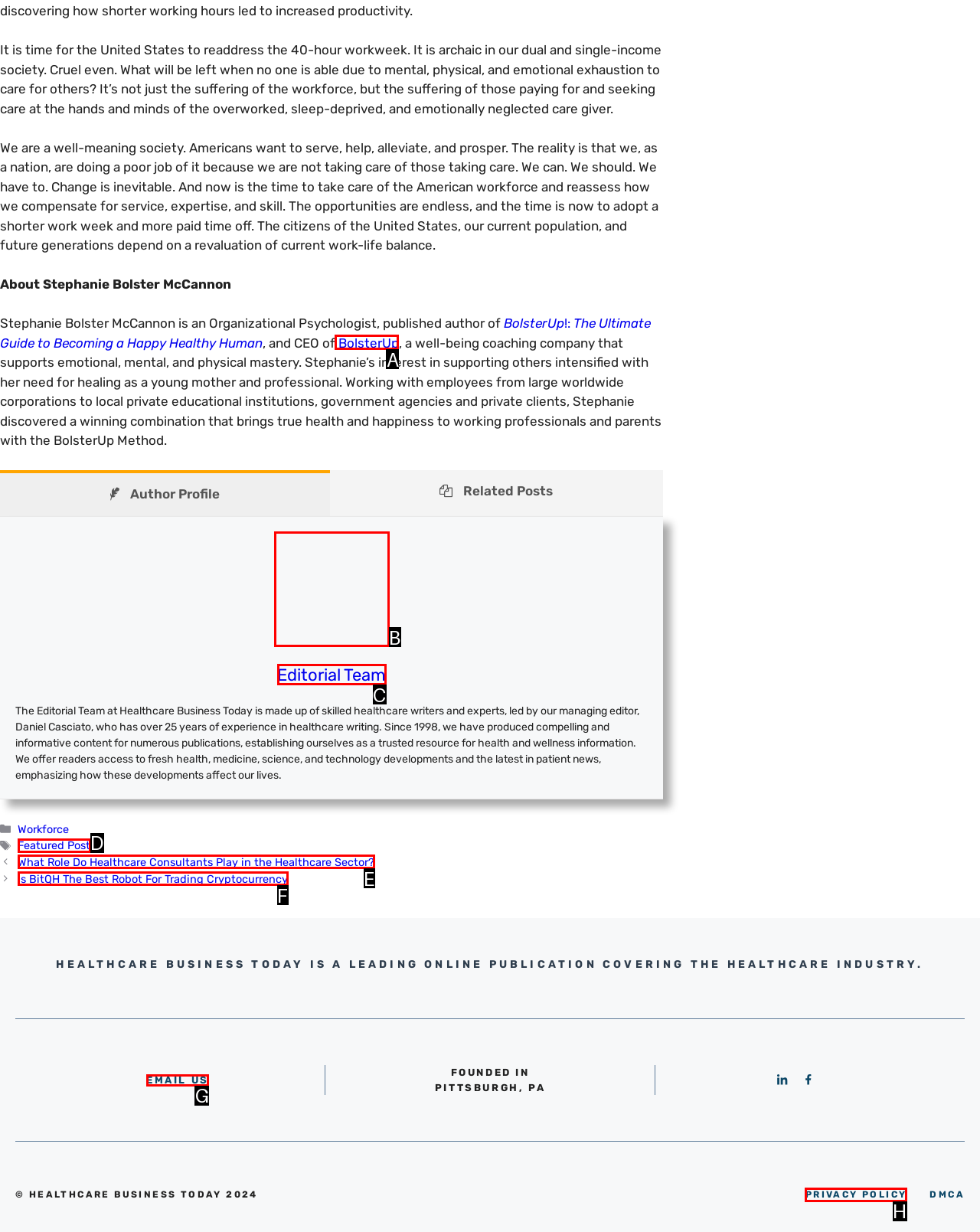Point out the correct UI element to click to carry out this instruction: Visit the BolsterUp website
Answer with the letter of the chosen option from the provided choices directly.

A